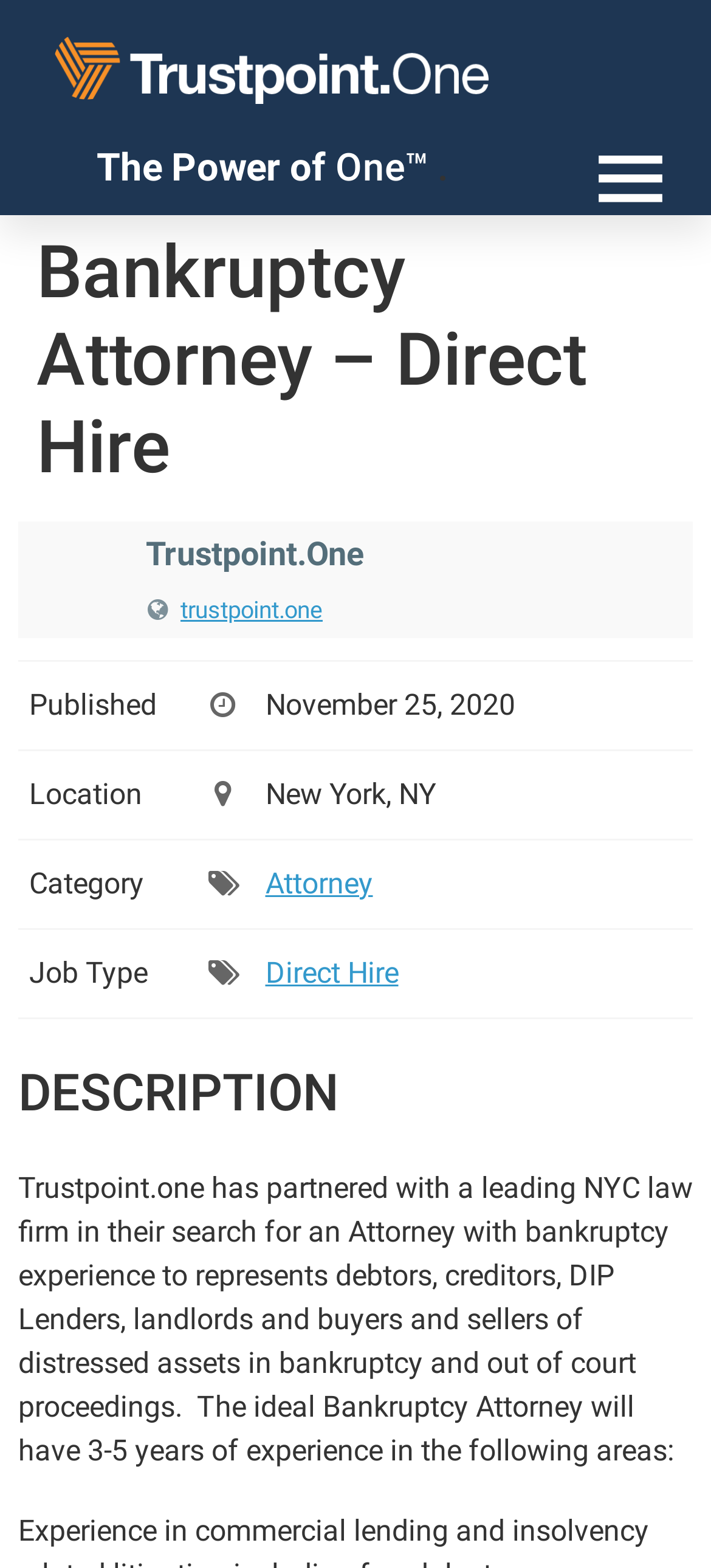Provide the bounding box coordinates of the HTML element described as: "parent_node: lists.wikimedia.org". The bounding box coordinates should be four float numbers between 0 and 1, i.e., [left, top, right, bottom].

None